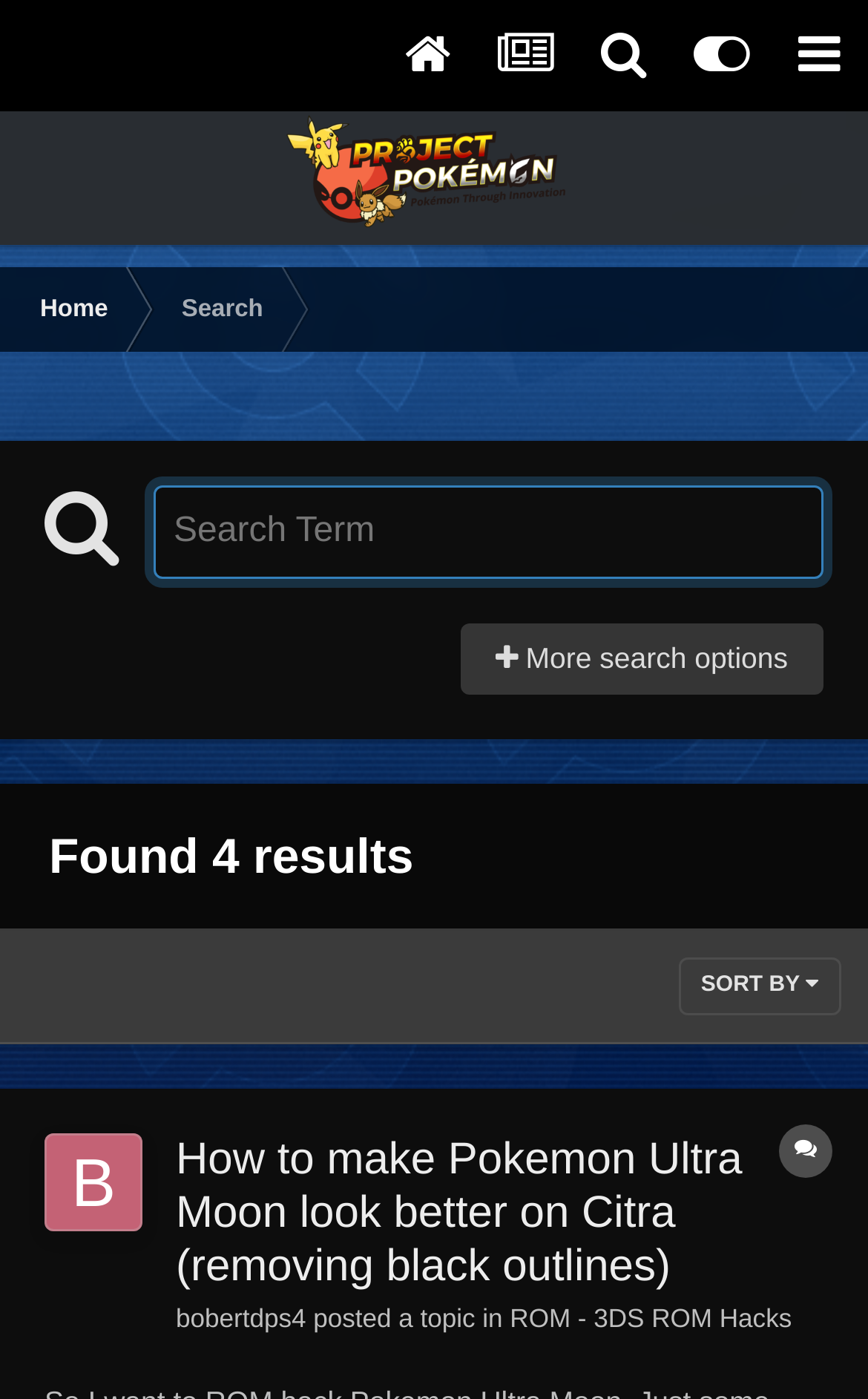What is the topic of the first search result?
Answer briefly with a single word or phrase based on the image.

How to make Pokemon Ultra Moon look better on Citra